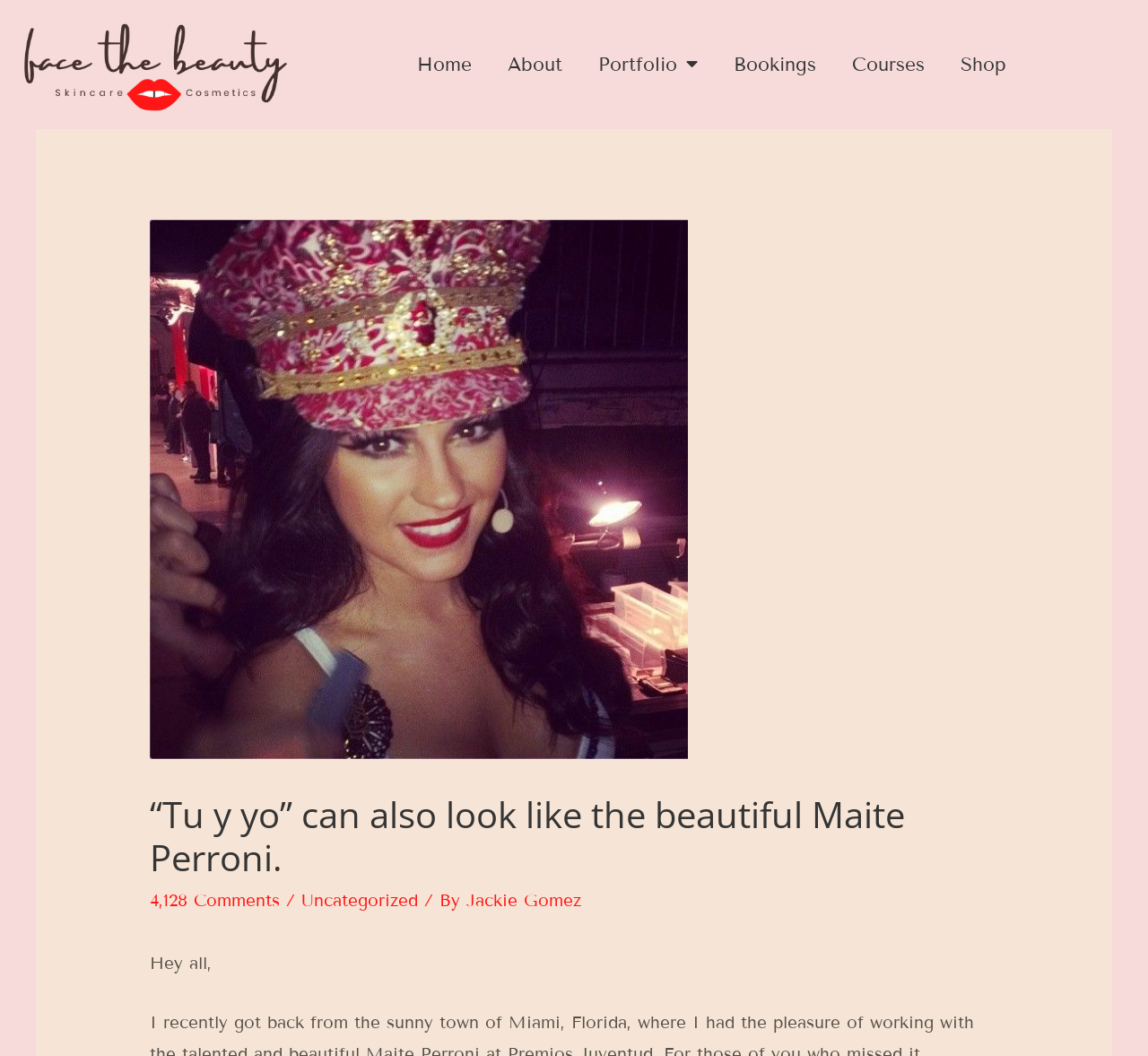Create an elaborate caption that covers all aspects of the webpage.

The webpage appears to be a blog or article page, with a prominent header section at the top. The header section contains a heading that reads "“Tu y yo” can also look like the beautiful Maite Perroni.", which is likely the title of the article. Below the title, there are several links, including "4,128 Comments", "Uncategorized", and "Jackie Gomez", which may be related to the article's categories or author.

To the top-left of the header section, there is a row of navigation links, including "Home", "About", "Portfolio", "Bookings", "Courses", and "Shop". These links are positioned horizontally, with "Home" on the left and "Shop" on the right.

The main content of the page appears to start below the header section, with a paragraph of text that begins with "Hey all,". The text is positioned near the top of the page, but below the header section.

There are no images mentioned in the accessibility tree, but it's possible that they may be present on the page. Overall, the layout of the page appears to be simple and easy to navigate, with clear headings and concise text.